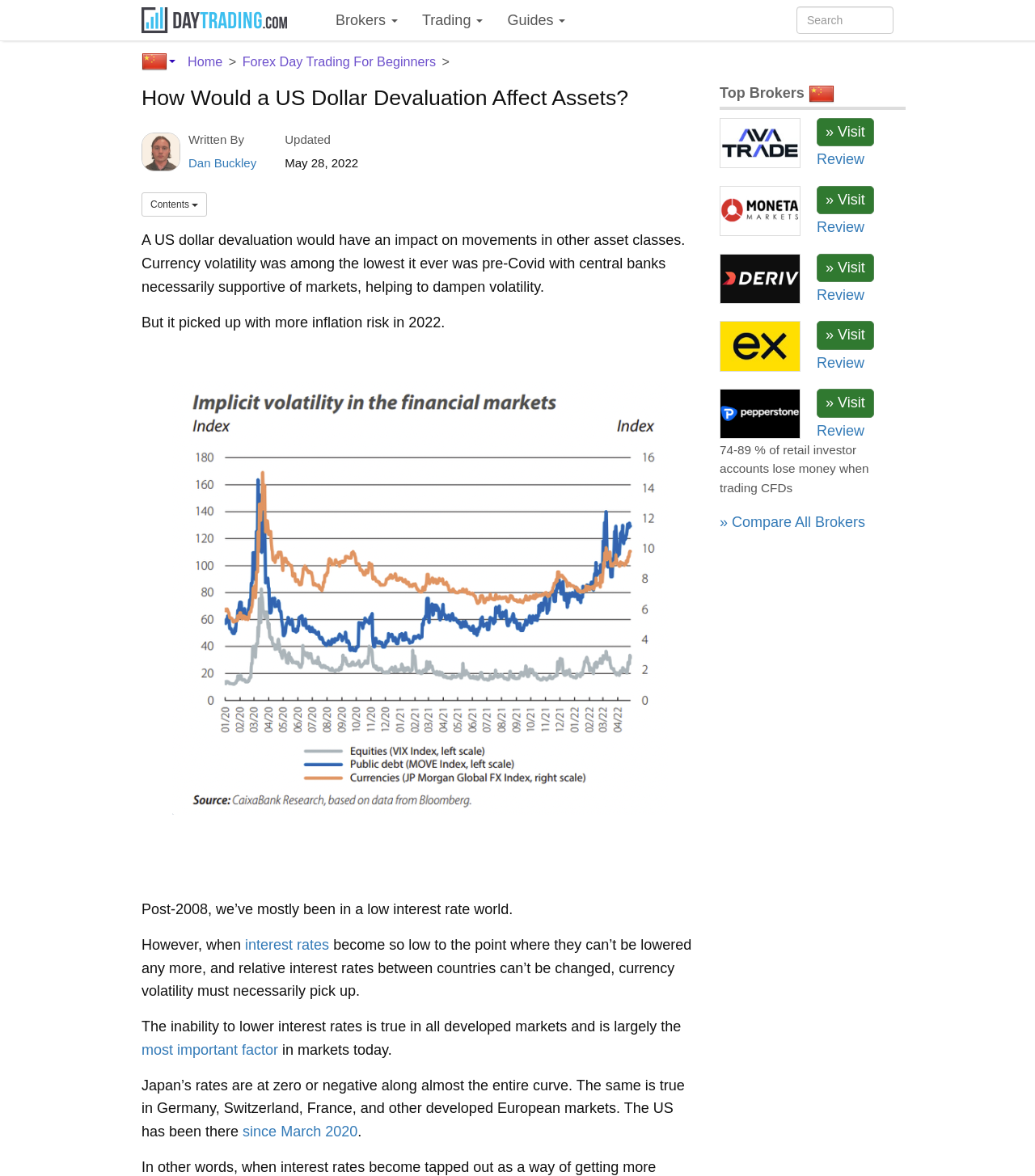Give a one-word or short phrase answer to this question: 
Who is the author of this article?

Dan Buckley